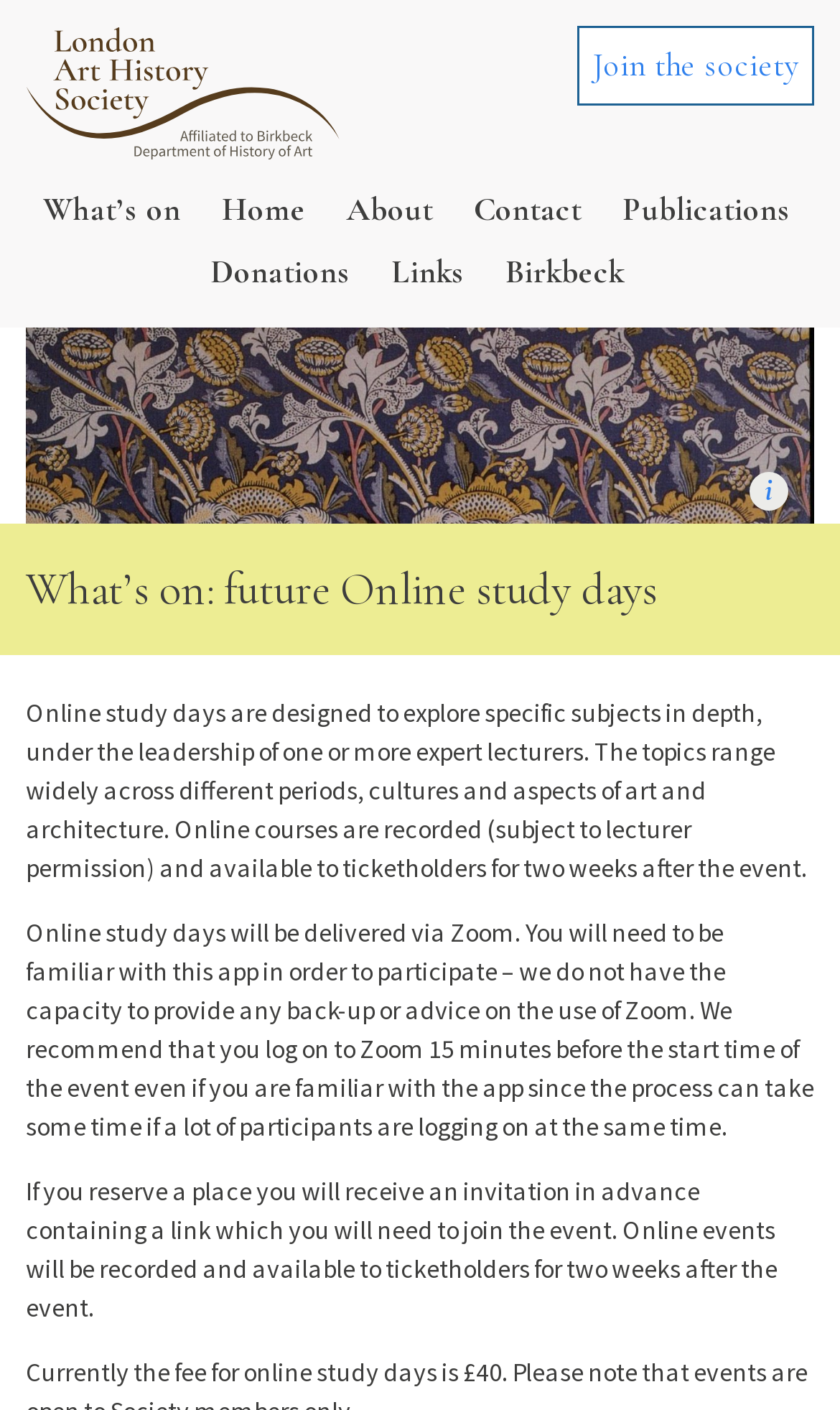Please find the bounding box coordinates of the element that needs to be clicked to perform the following instruction: "Click on About". The bounding box coordinates should be four float numbers between 0 and 1, represented as [left, top, right, bottom].

[0.397, 0.127, 0.531, 0.171]